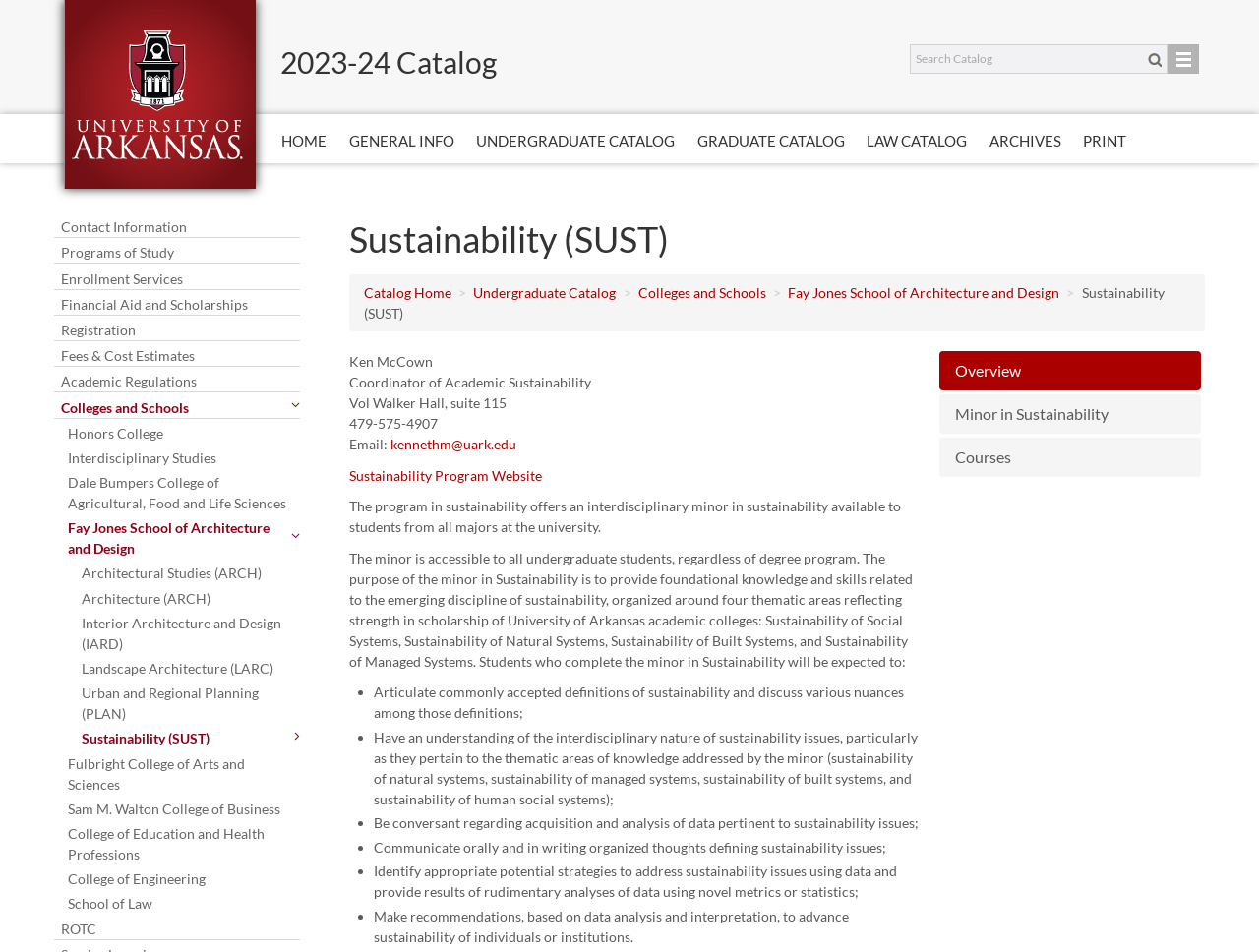What are the four thematic areas of knowledge addressed by the minor?
Please look at the screenshot and answer in one word or a short phrase.

Social Systems, Natural Systems, Built Systems, Managed Systems